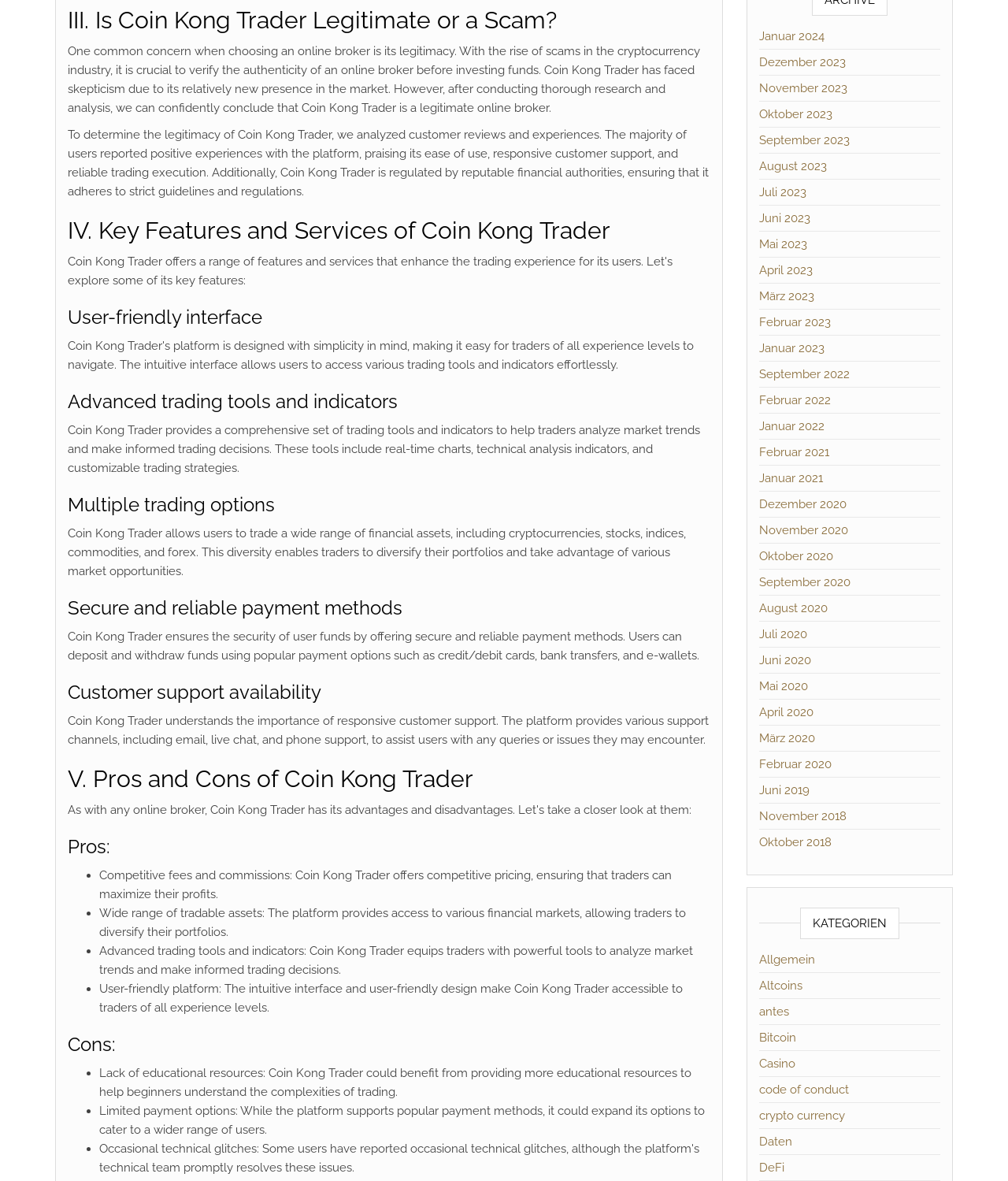What types of financial assets can be traded on Coin Kong Trader?
Provide a one-word or short-phrase answer based on the image.

Cryptocurrencies, stocks, indices, commodities, forex